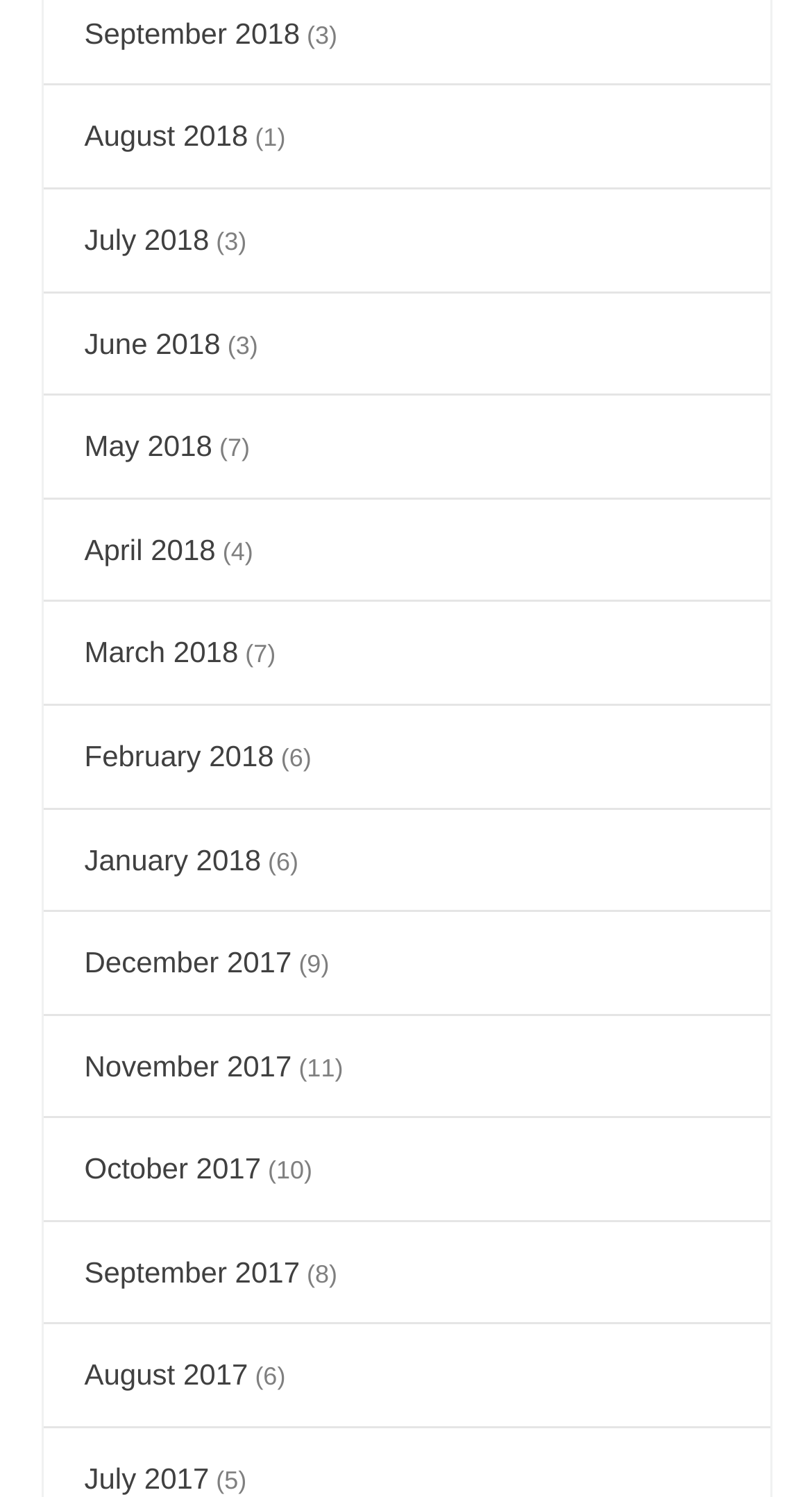Identify the bounding box coordinates of the clickable region required to complete the instruction: "view September 2018". The coordinates should be given as four float numbers within the range of 0 and 1, i.e., [left, top, right, bottom].

[0.104, 0.011, 0.369, 0.033]